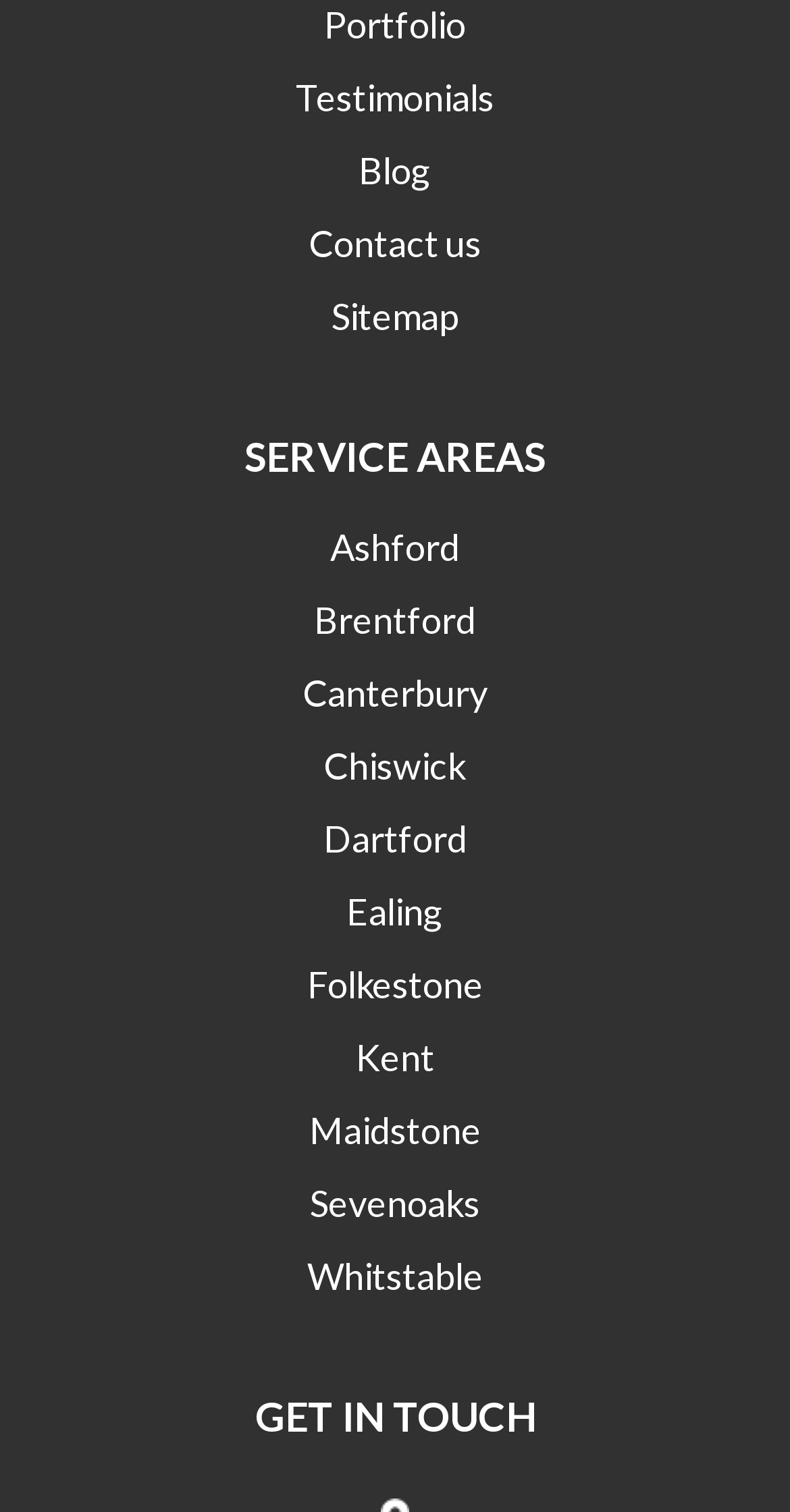Give a one-word or short phrase answer to this question: 
How many headings are on the page?

2